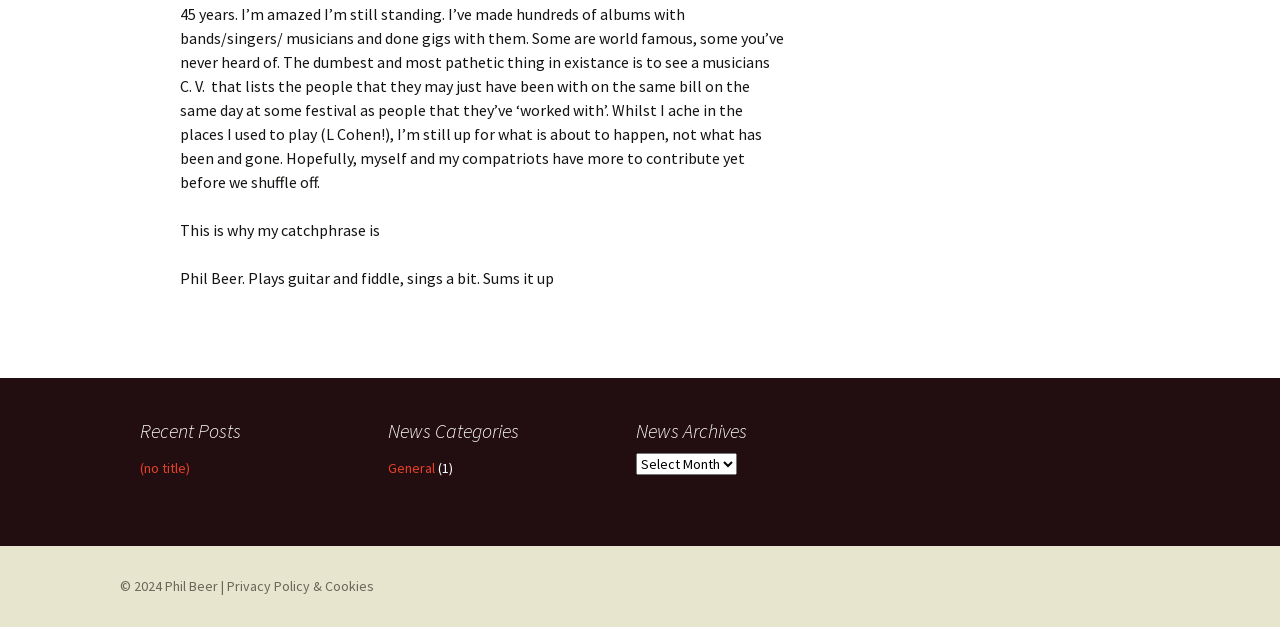What is the copyright year of the website?
Refer to the image and provide a concise answer in one word or phrase.

2024